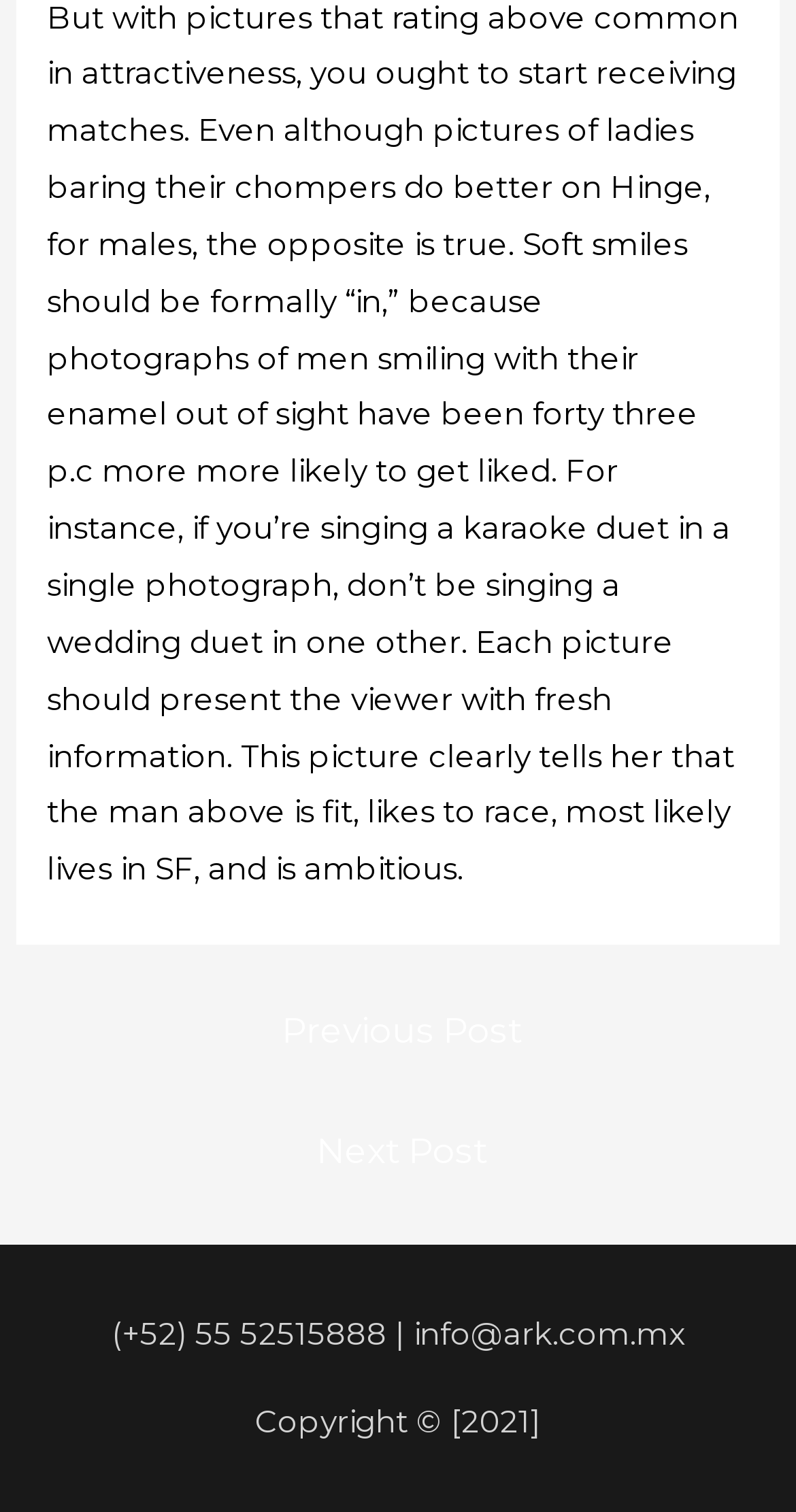What is the navigation section title?
Answer the question with a single word or phrase derived from the image.

POST NAVIGATION